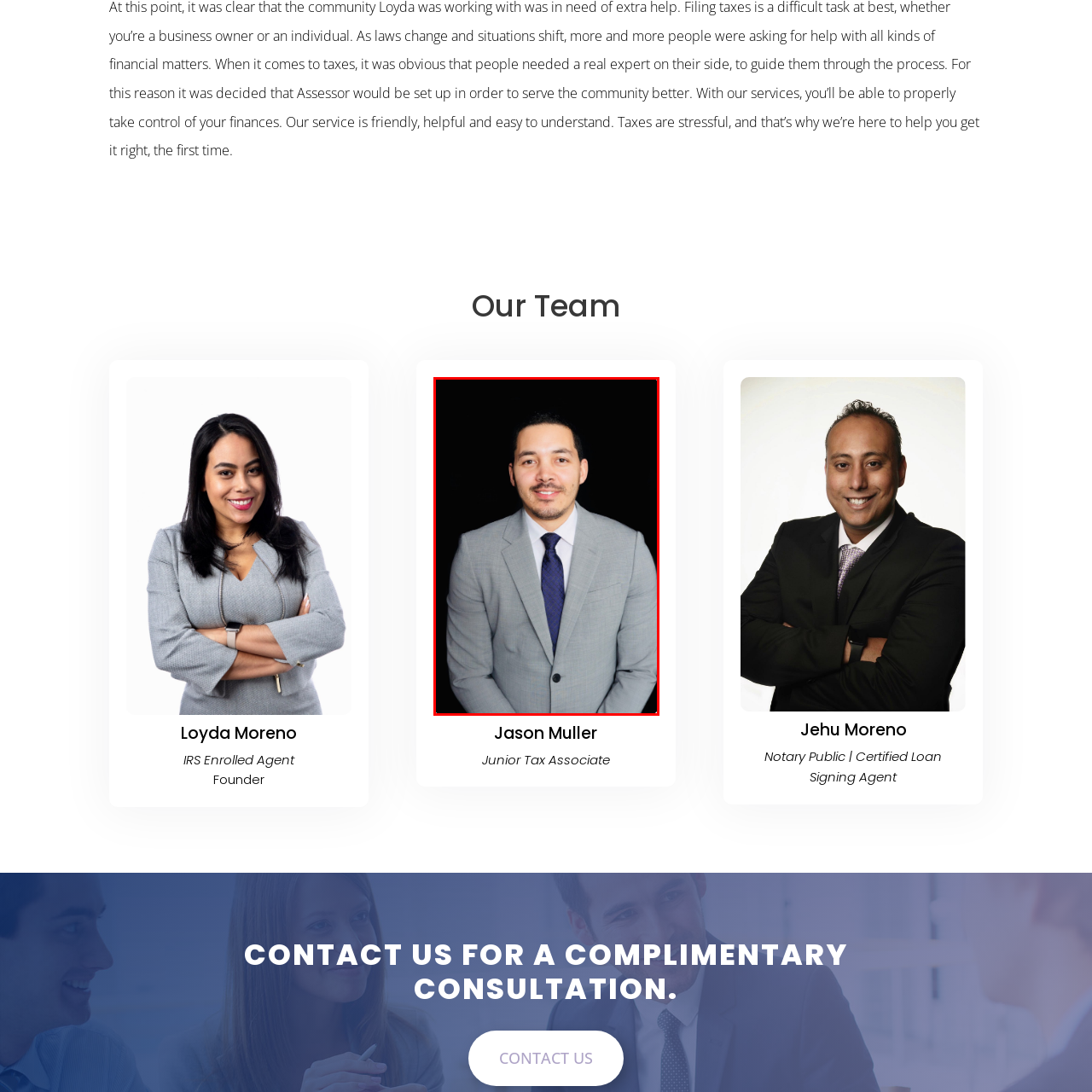Study the part of the image enclosed in the turquoise frame and answer the following question with detailed information derived from the image: 
What is the background color of the image?

According to the caption, Jason is standing against a solid black background, which helps to emphasize his professional appearance and creates a clean visual contrast.